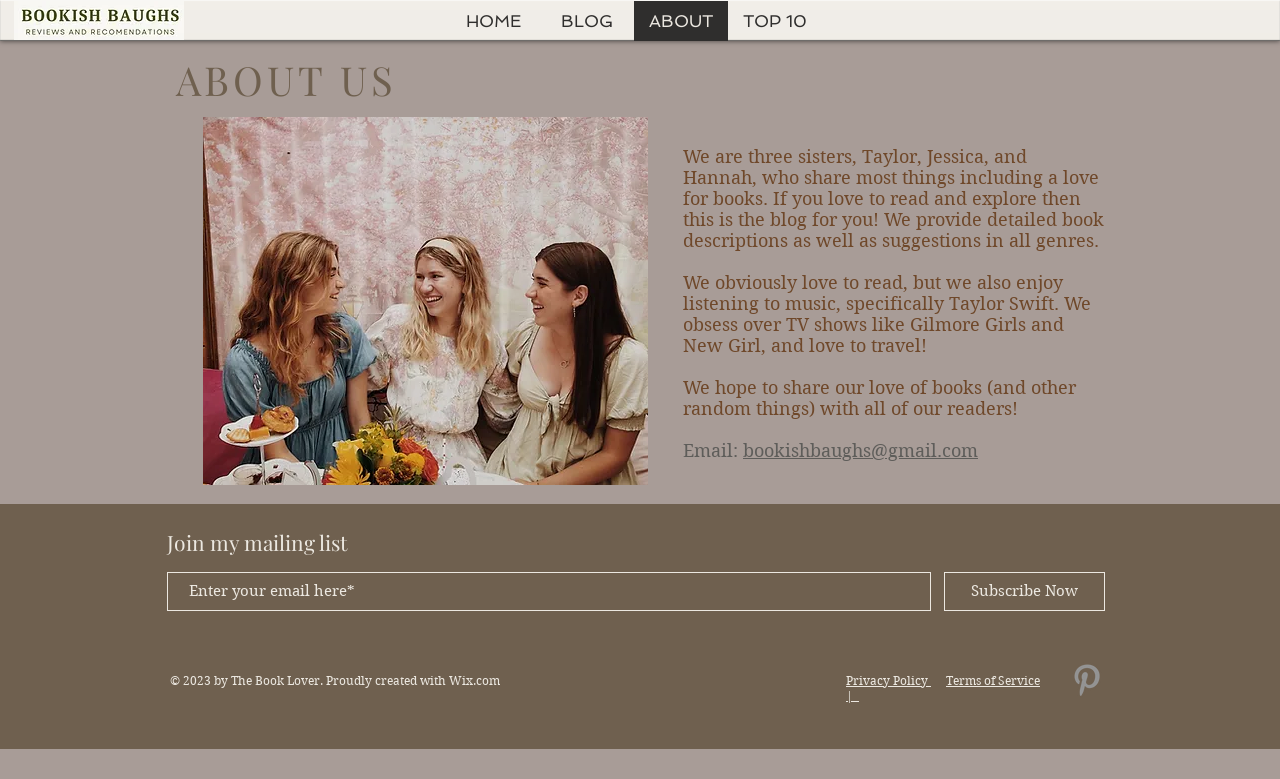Please identify the bounding box coordinates of where to click in order to follow the instruction: "Click the Pinterest link".

[0.833, 0.846, 0.866, 0.9]